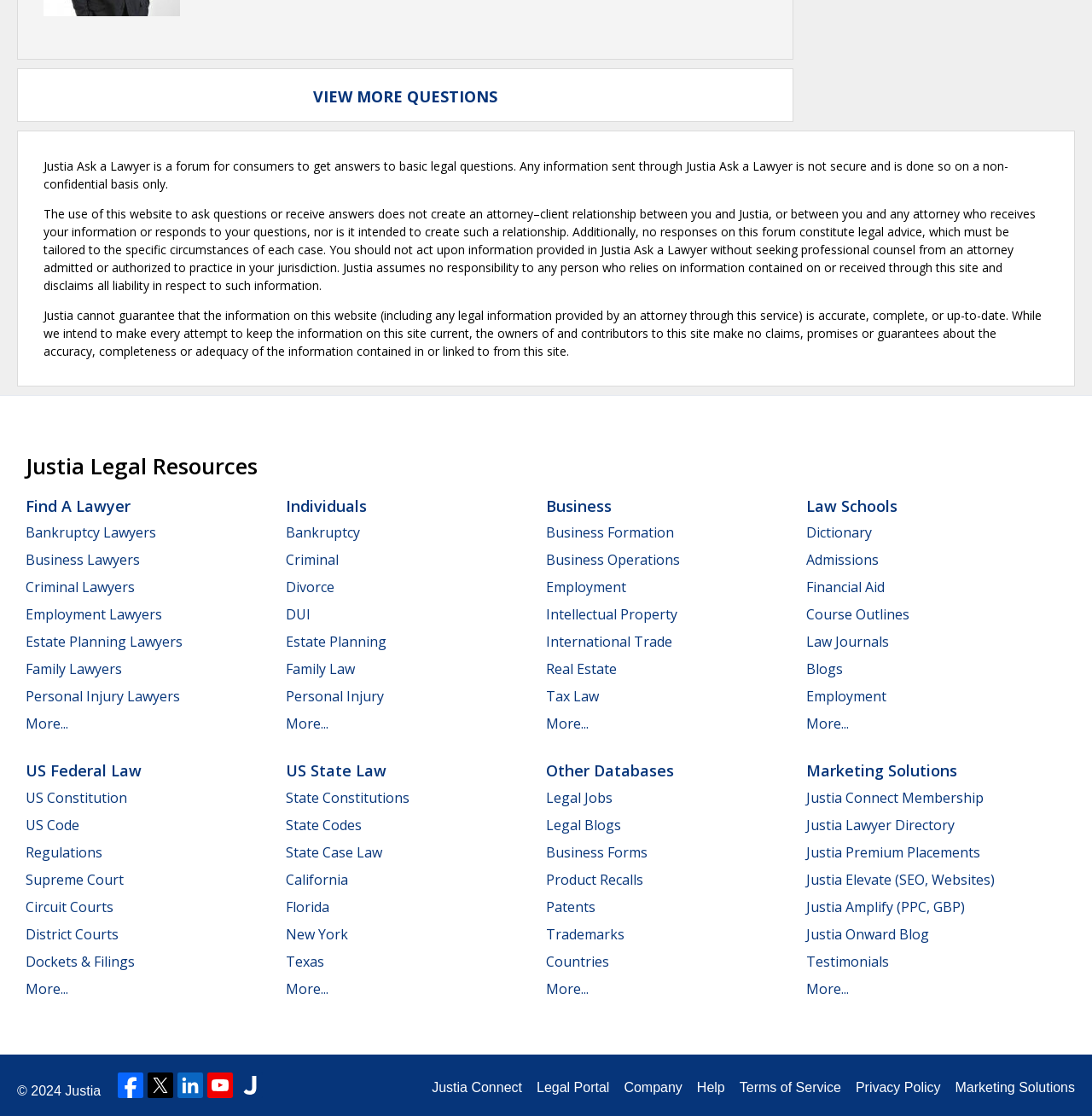Specify the bounding box coordinates for the region that must be clicked to perform the given instruction: "View more questions".

[0.287, 0.078, 0.455, 0.096]